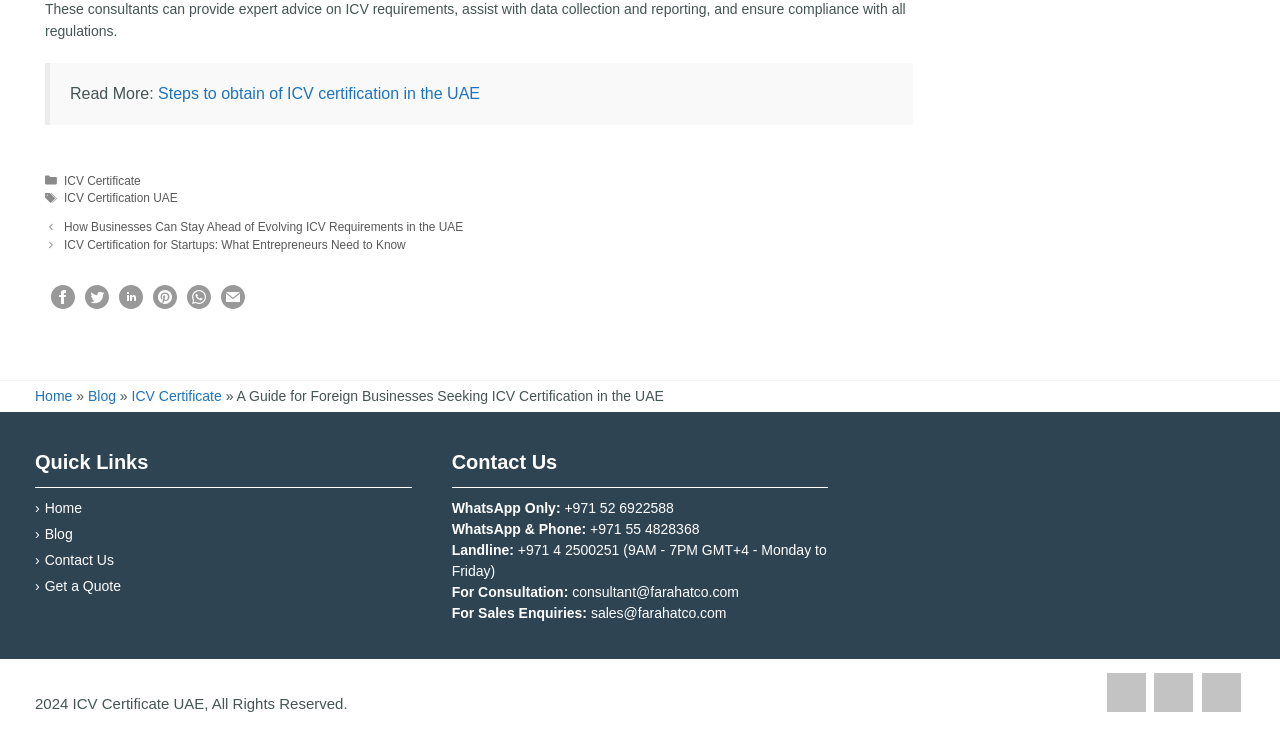What social media platforms are linked?
Please ensure your answer to the question is detailed and covers all necessary aspects.

The social media platforms linked can be found at the bottom of the webpage, which includes Facebook, Twitter, and LinkedIn, each with its respective icon.